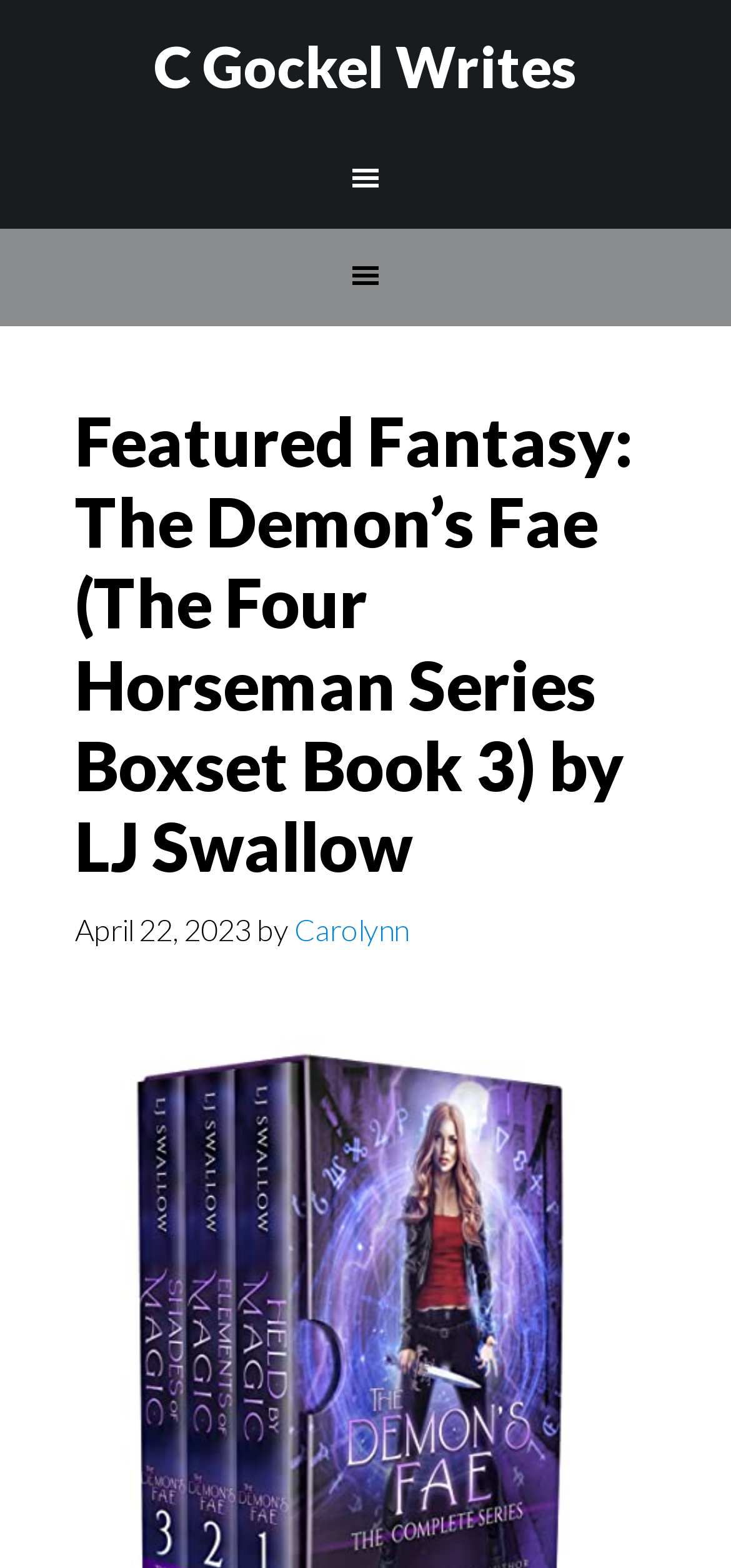Please give a concise answer to this question using a single word or phrase: 
What is the name of the secondary navigation menu?

Secondary